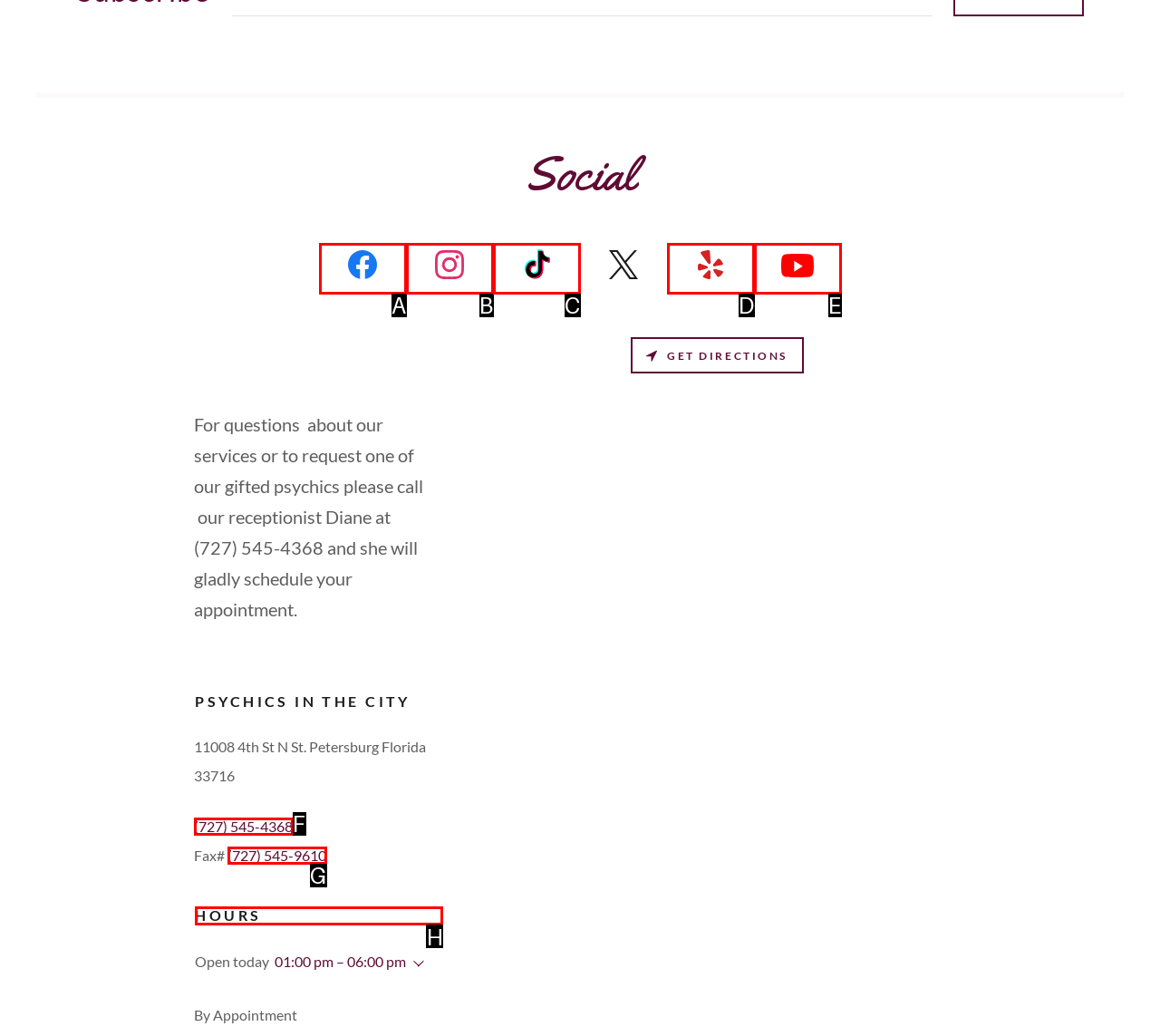For the instruction: View hours, which HTML element should be clicked?
Respond with the letter of the appropriate option from the choices given.

H